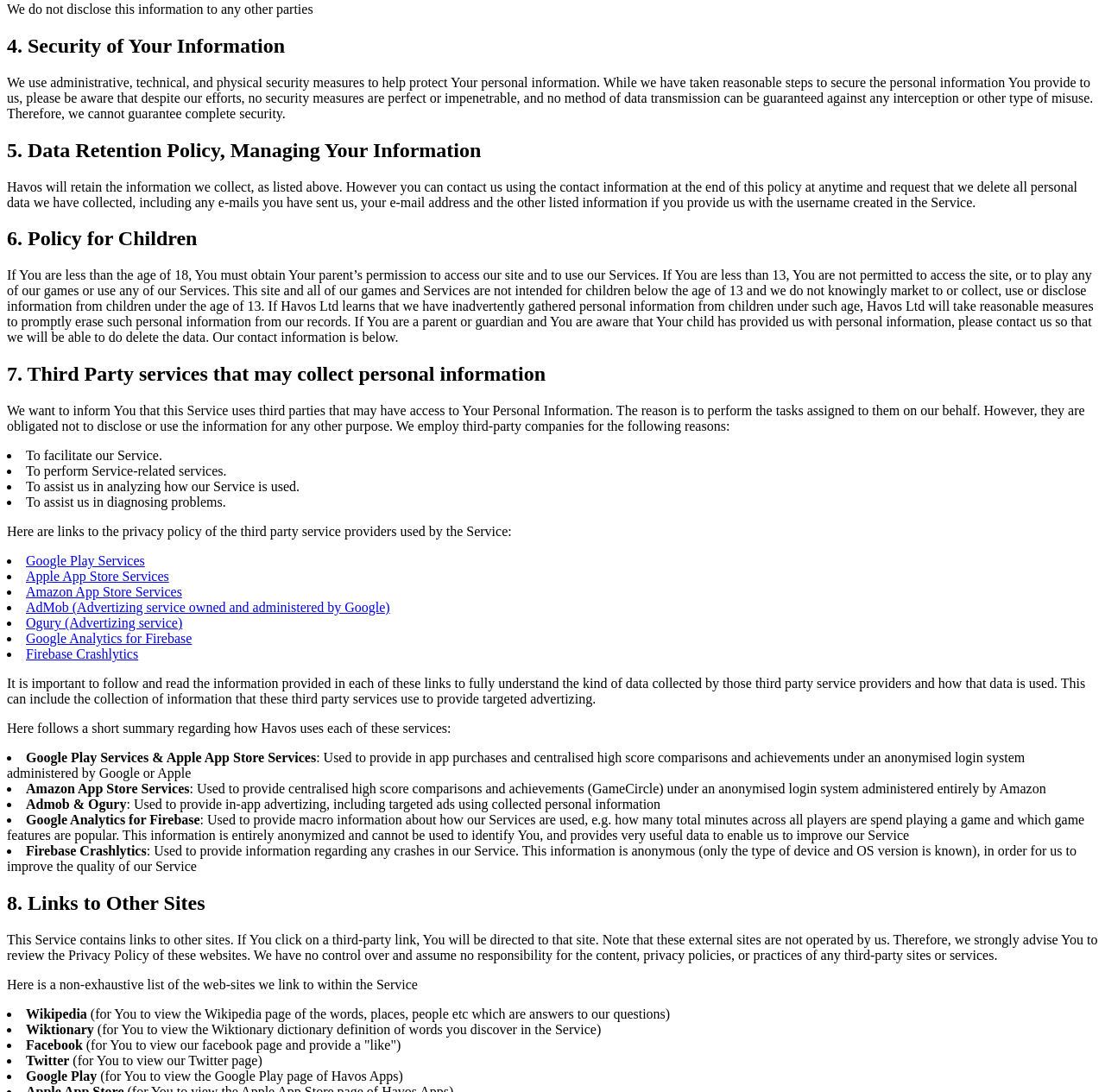How many third-party services are linked to?
Provide a detailed answer to the question using information from the image.

The webpage lists 7 third-party services that may collect personal information, including Google Play Services, Apple App Store Services, Amazon App Store Services, AdMob, Ogury, Google Analytics for Firebase, and Firebase Crashlytics.